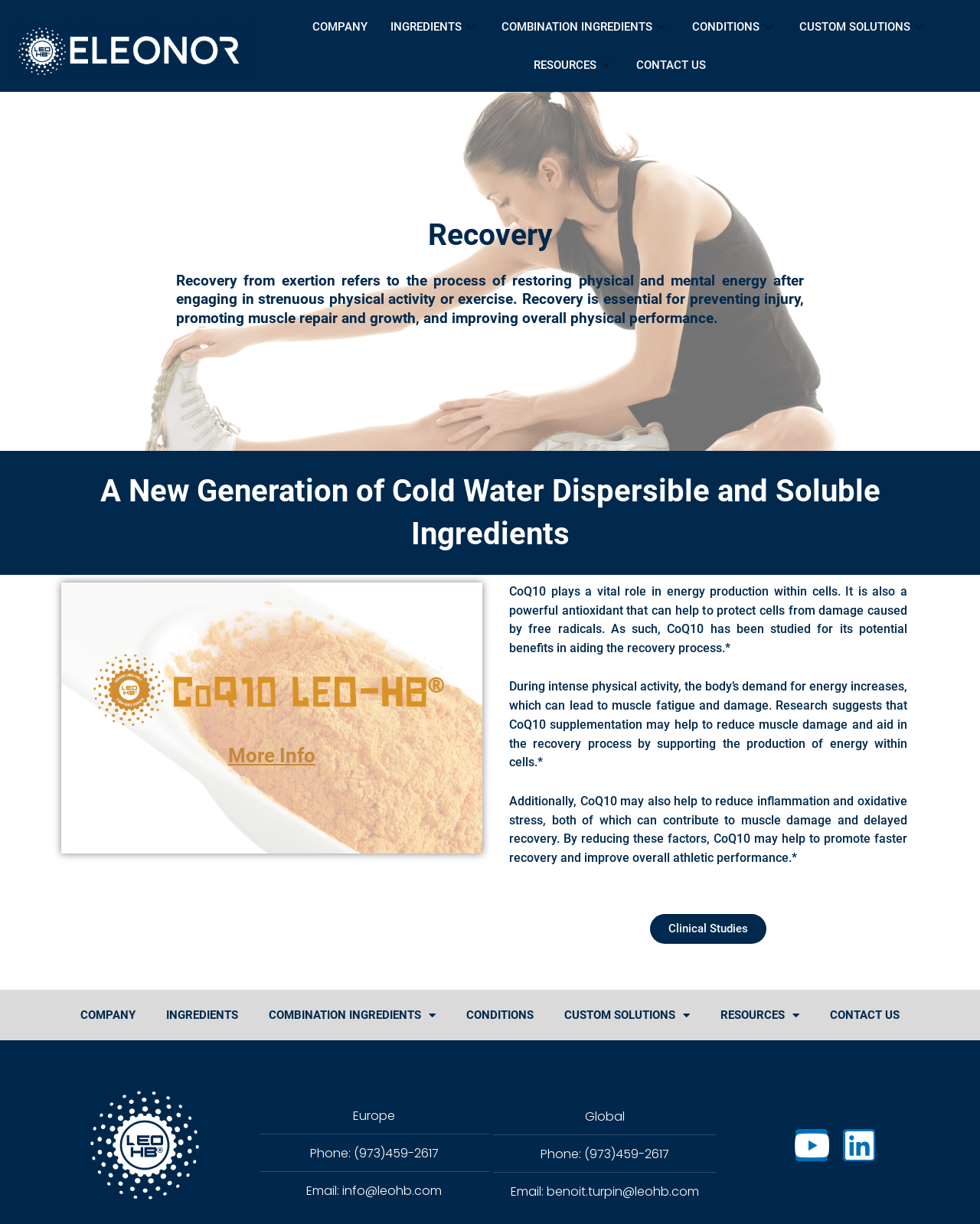What is the logo of CoQ10 LEO-HB?
Refer to the screenshot and answer in one word or phrase.

Orange free-flowing powder